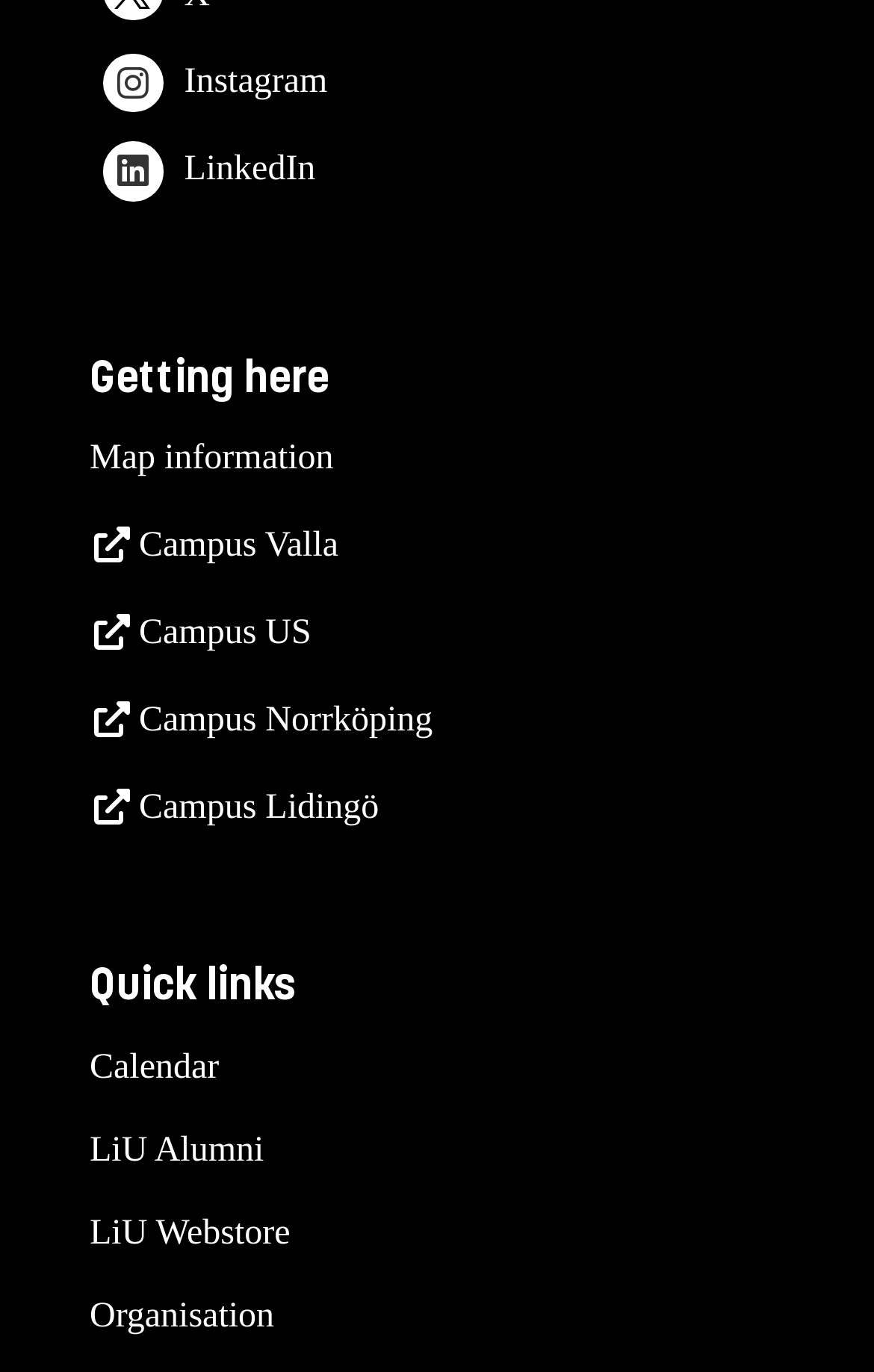What is the second quick link?
Provide a detailed and well-explained answer to the question.

I looked at the section labeled 'Quick links' and found the second link, which is 'LiU Alumni'.